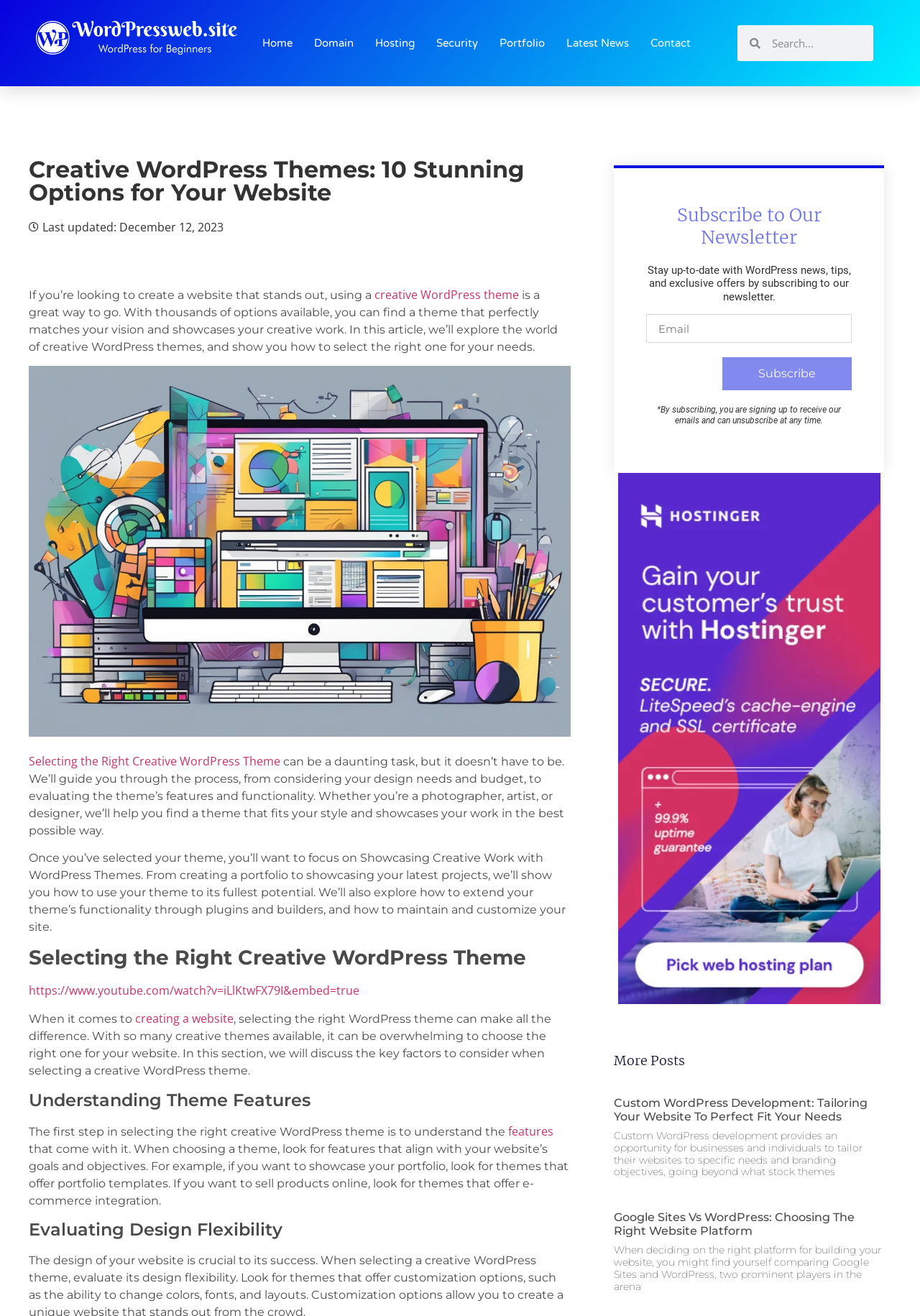Please locate the clickable area by providing the bounding box coordinates to follow this instruction: "Read more about Custom WordPress Development".

[0.667, 0.833, 0.943, 0.853]